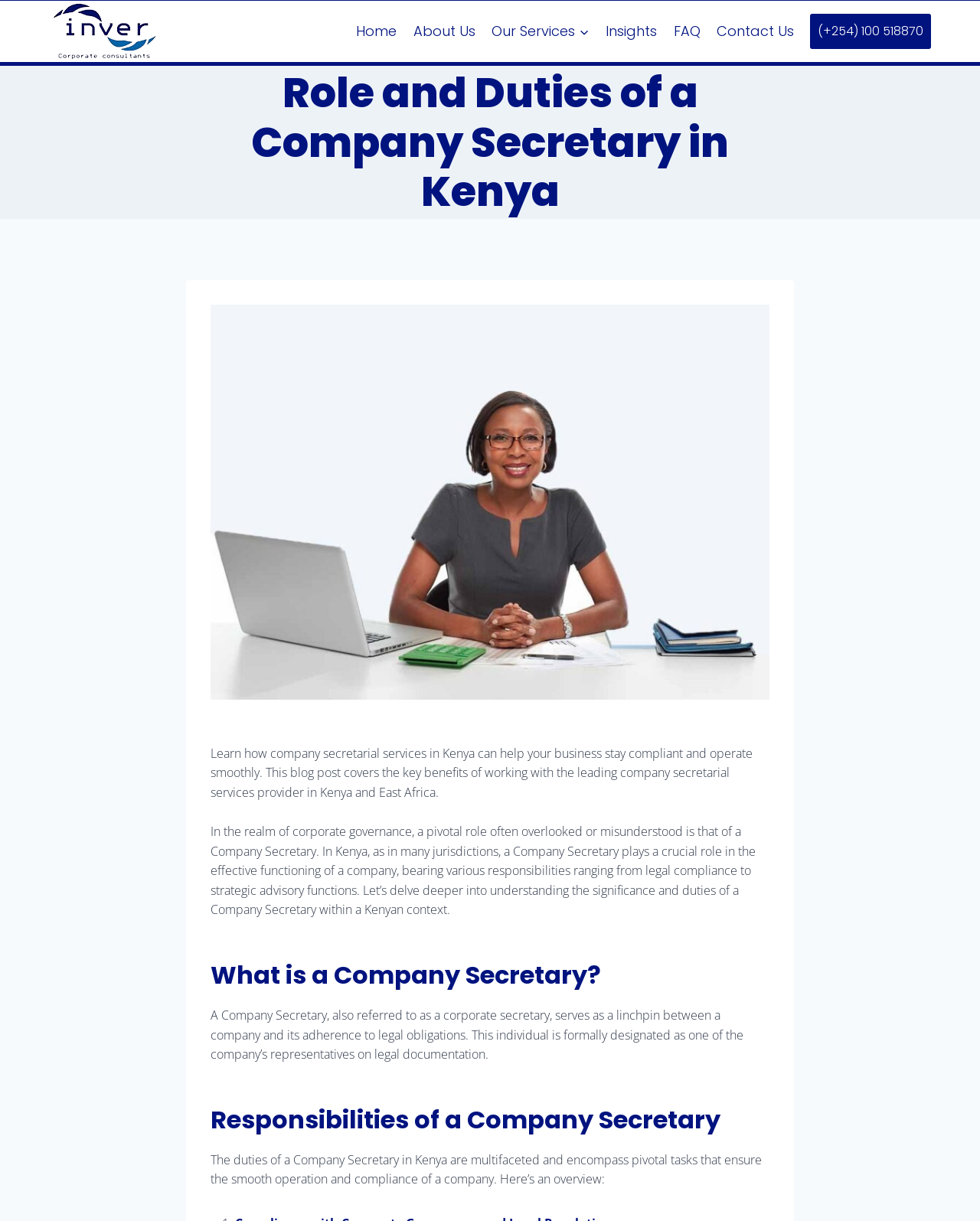Please identify the bounding box coordinates of the clickable region that I should interact with to perform the following instruction: "Click on the 'Inver Corporate Consultant' link". The coordinates should be expressed as four float numbers between 0 and 1, i.e., [left, top, right, bottom].

[0.05, 0.002, 0.167, 0.049]